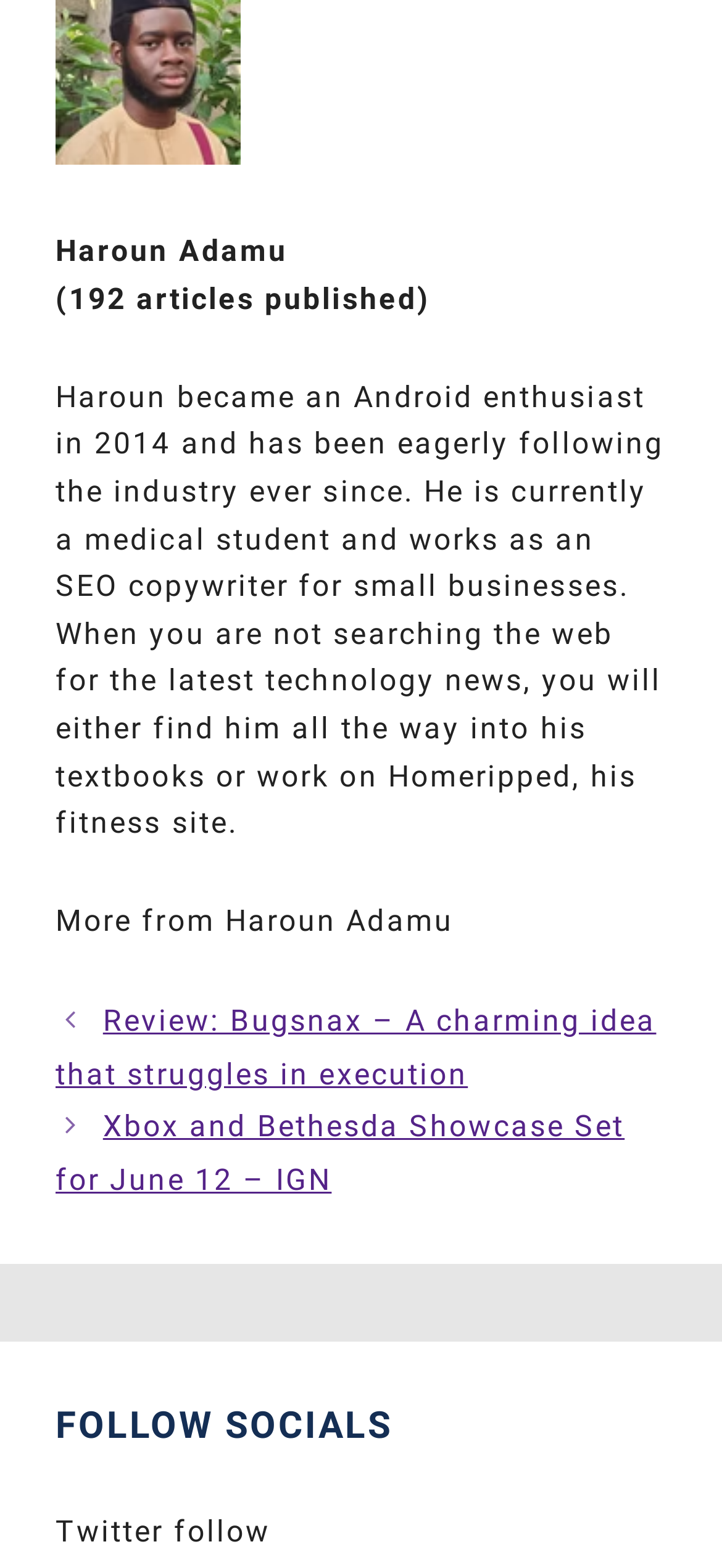Provide a thorough and detailed response to the question by examining the image: 
What is the name of the author?

The name of the author is mentioned at the top of the webpage, which is 'Haroun Adamu'.